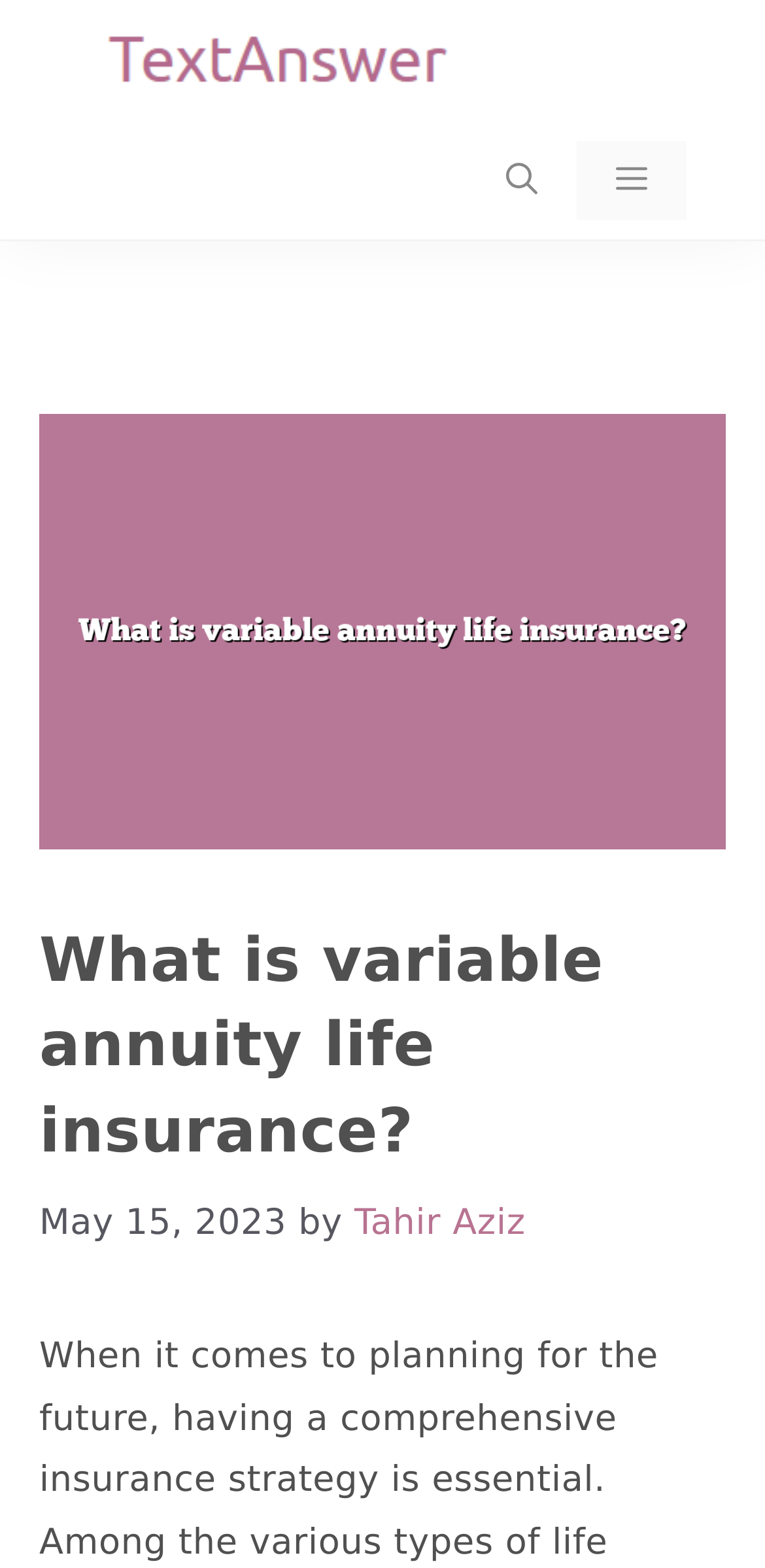What is the type of the element that contains the text 'What is variable annuity life insurance?'?
Answer the question in as much detail as possible.

I found the type of the element that contains the text 'What is variable annuity life insurance?' by looking at the heading element, which is located in the content section. The heading element contains the text 'What is variable annuity life insurance?' and is of type 'Header'.